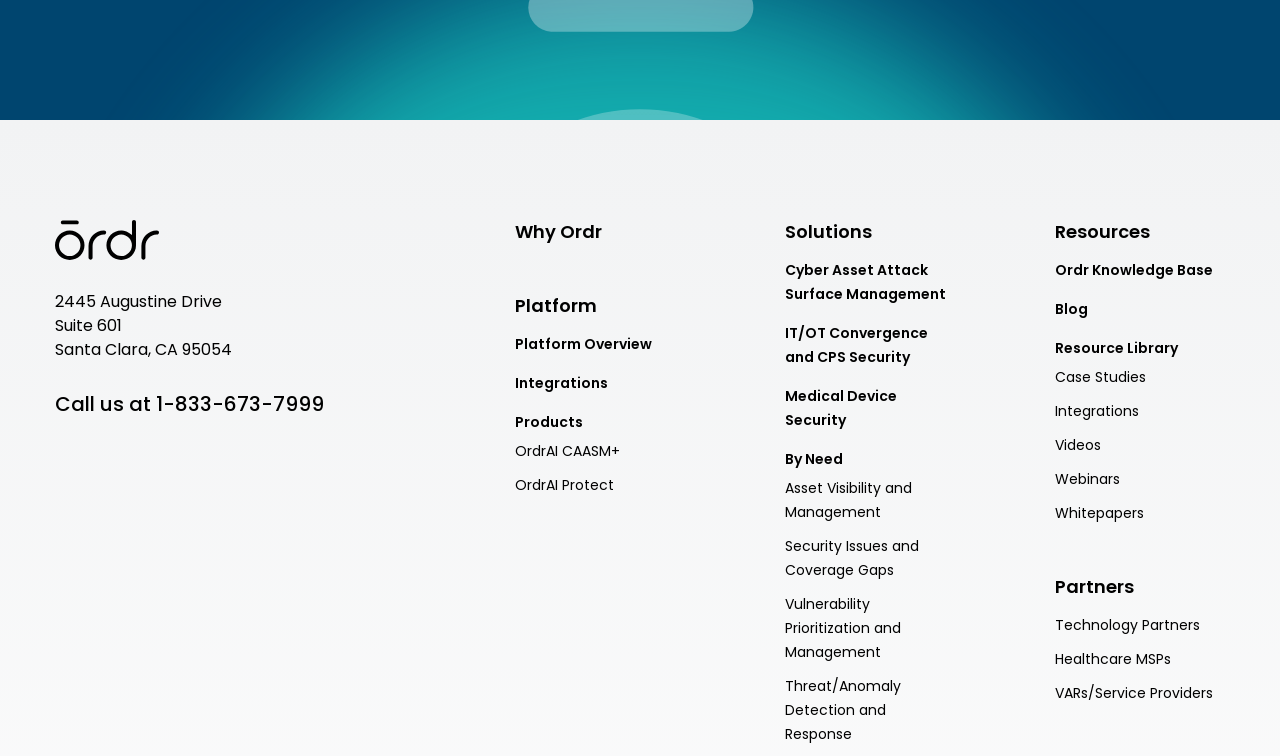Locate the coordinates of the bounding box for the clickable region that fulfills this instruction: "Click the 'Why Ordr' link".

[0.402, 0.292, 0.535, 0.323]